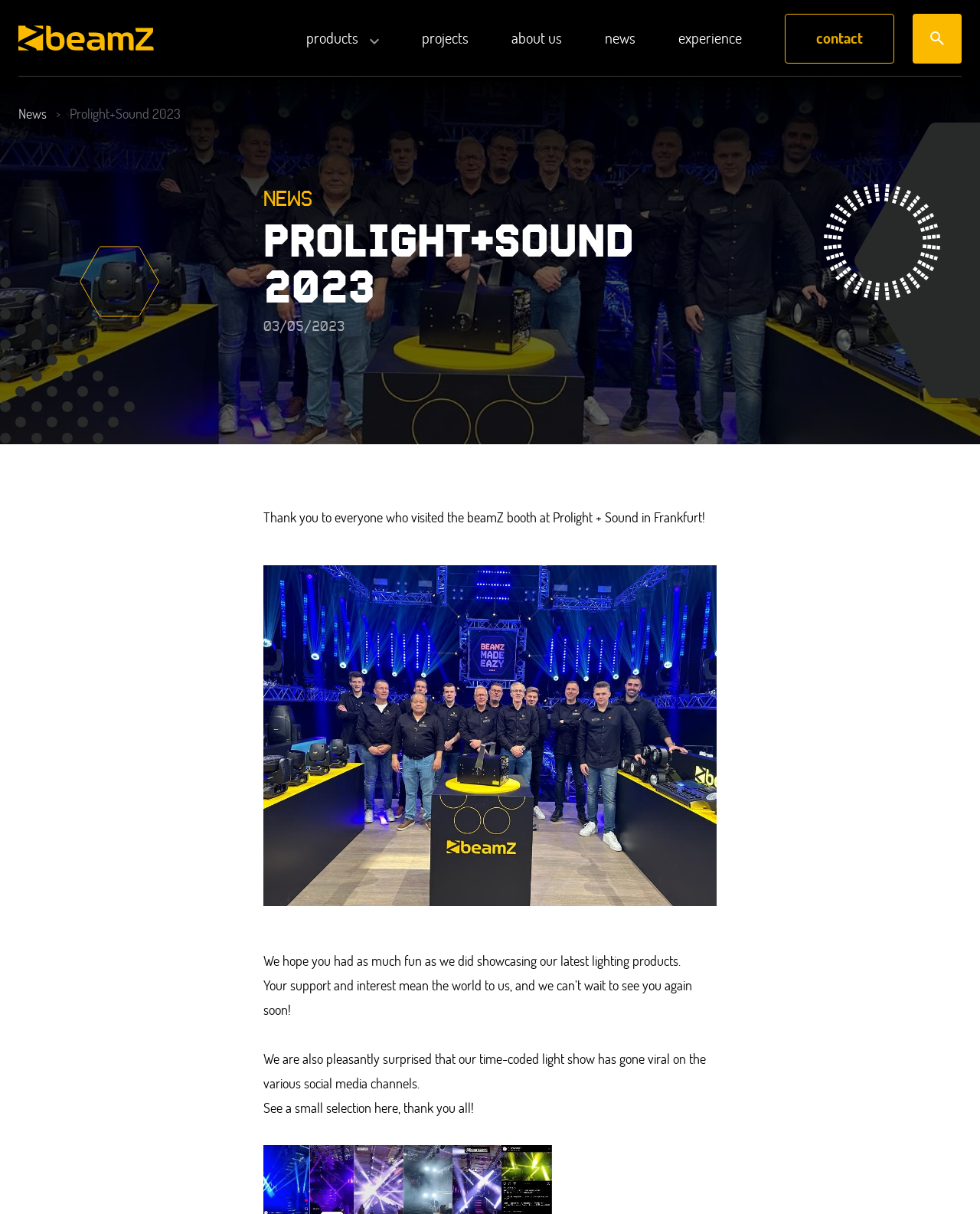Locate the bounding box coordinates of the element you need to click to accomplish the task described by this instruction: "visit the projects page".

[0.43, 0.025, 0.478, 0.038]